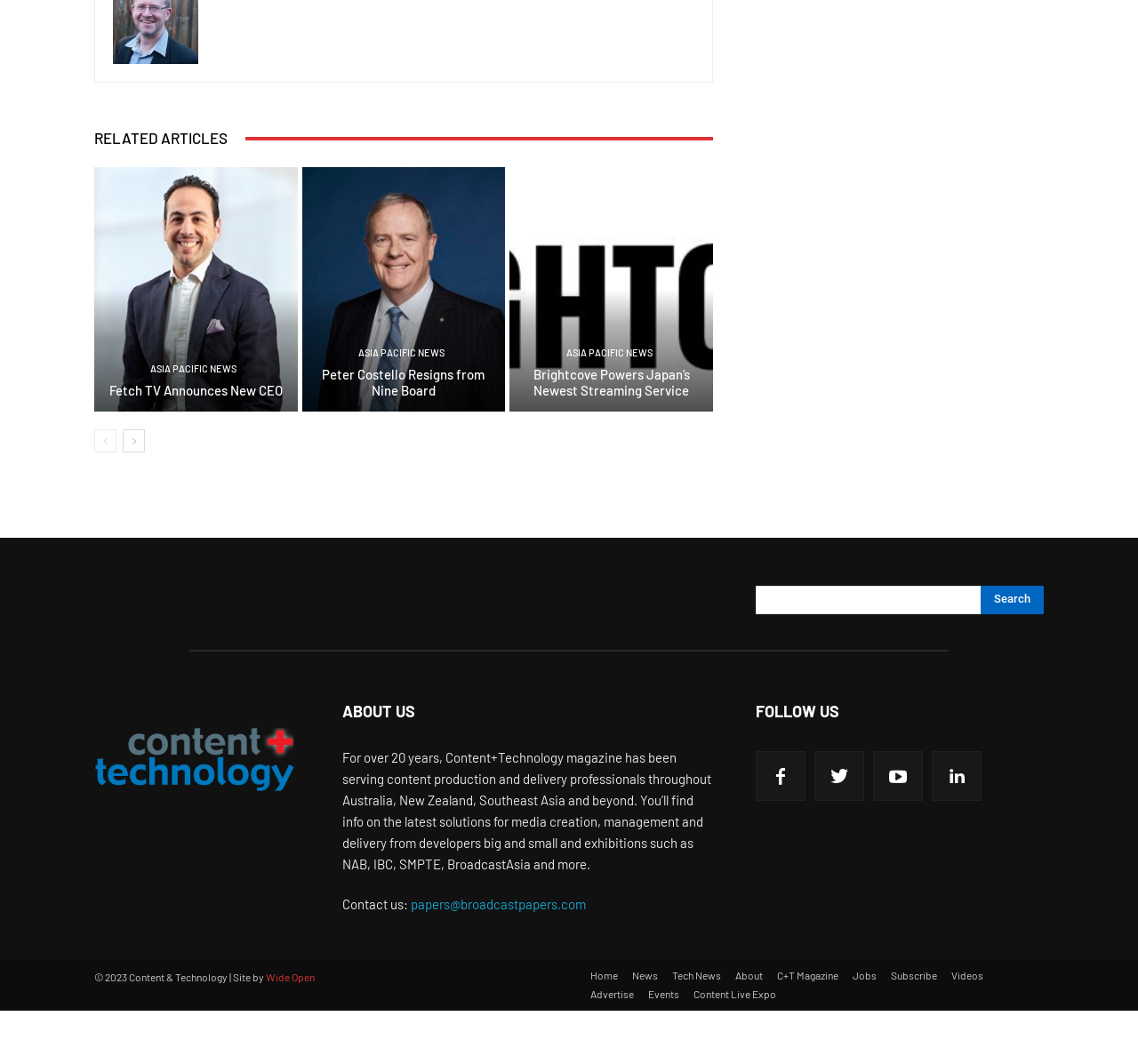Show the bounding box coordinates of the region that should be clicked to follow the instruction: "Go to the previous page."

[0.083, 0.403, 0.102, 0.425]